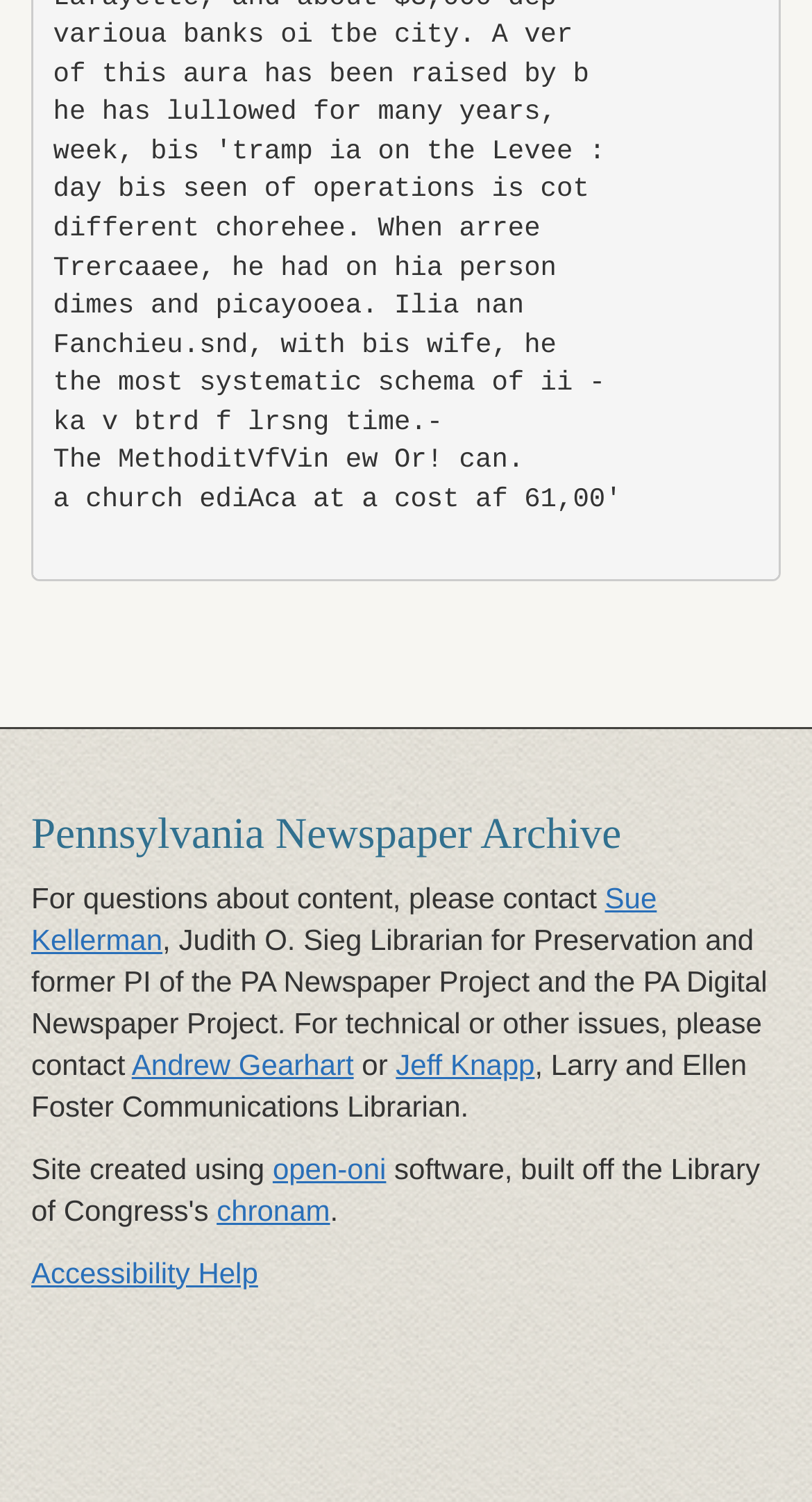Using the description: "K?tchen Advice", determine the UI element's bounding box coordinates. Ensure the coordinates are in the format of four float numbers between 0 and 1, i.e., [left, top, right, bottom].

None